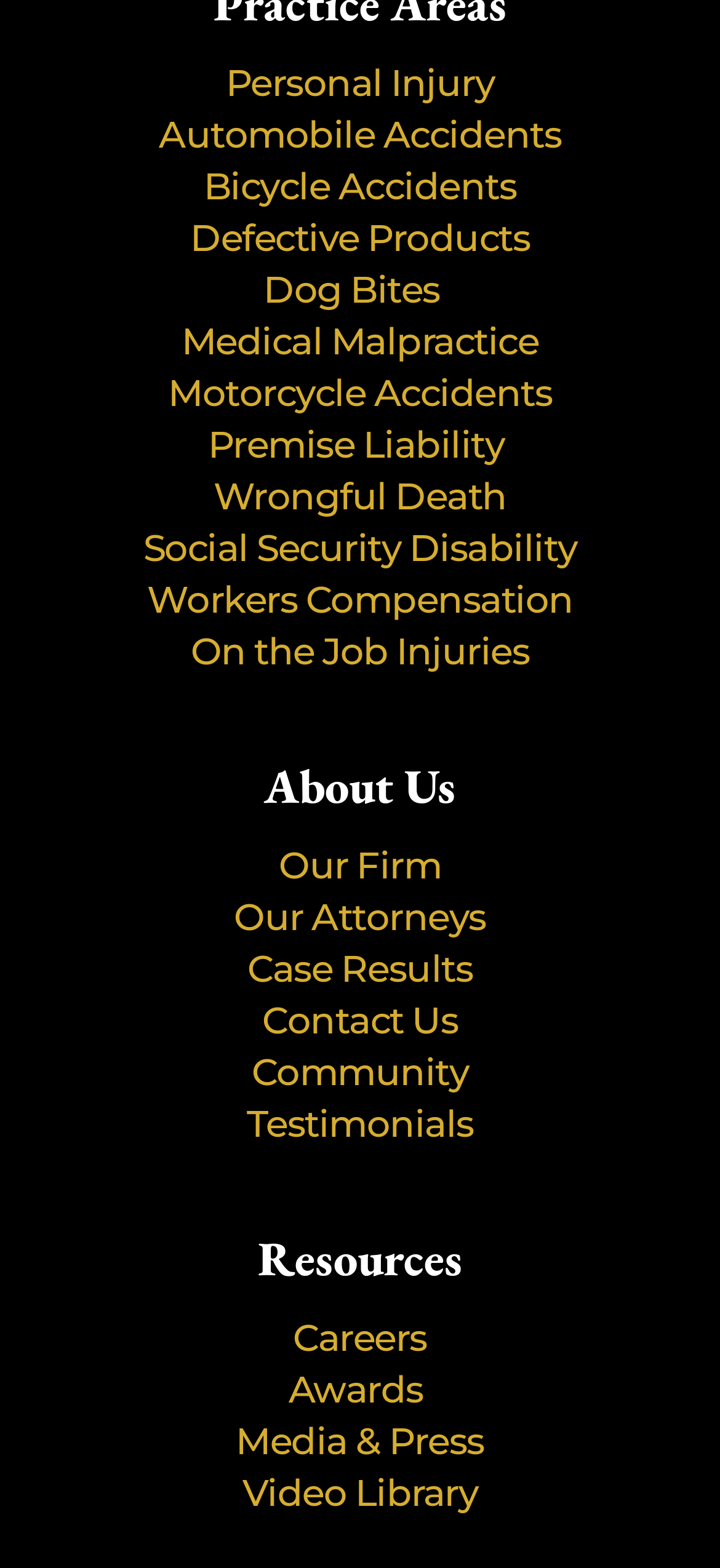Provide a one-word or one-phrase answer to the question:
What is the last link listed under the 'Resources' section?

Video Library